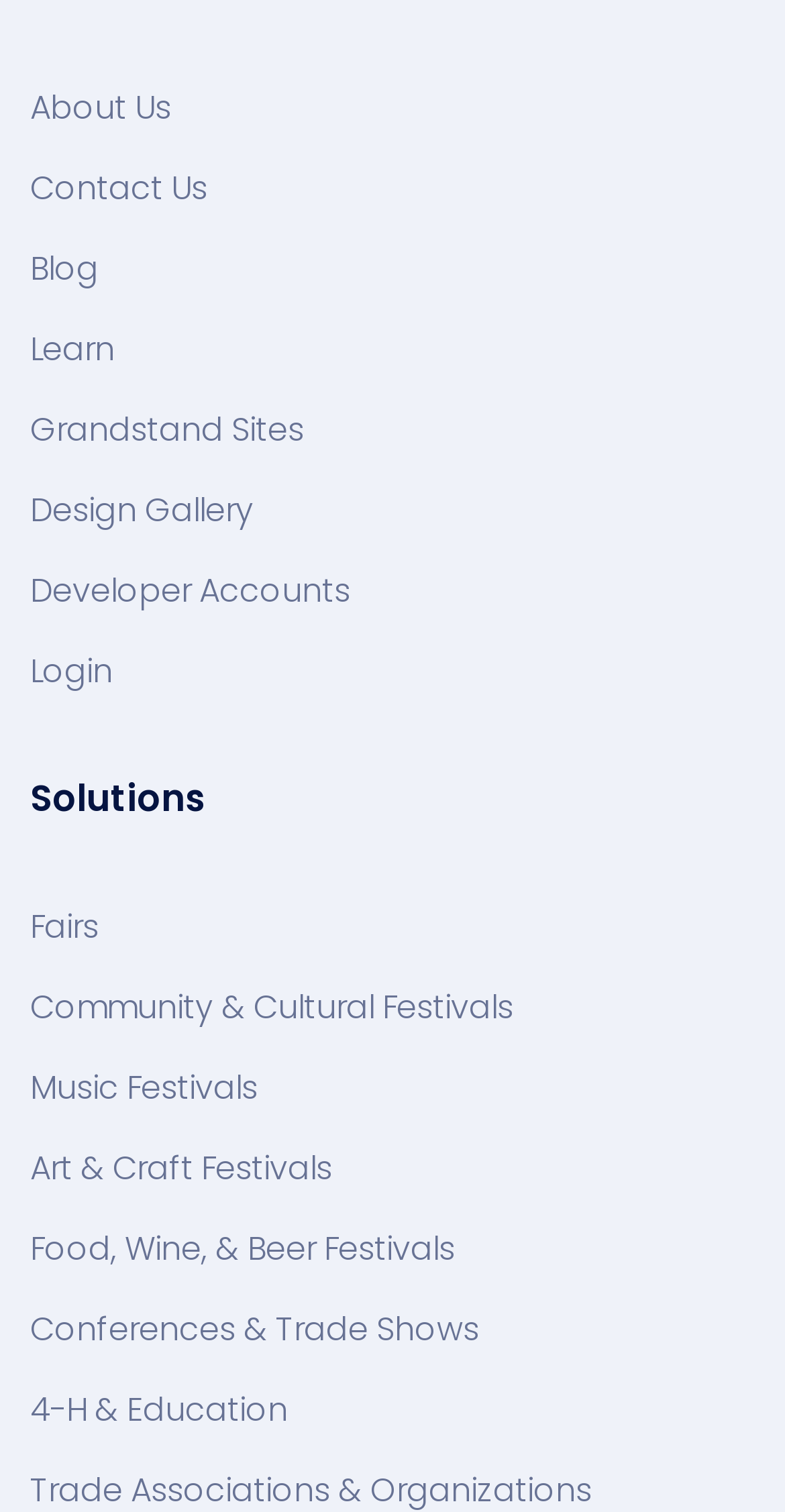Provide the bounding box coordinates of the HTML element this sentence describes: "Fairs". The bounding box coordinates consist of four float numbers between 0 and 1, i.e., [left, top, right, bottom].

[0.038, 0.6, 0.126, 0.627]